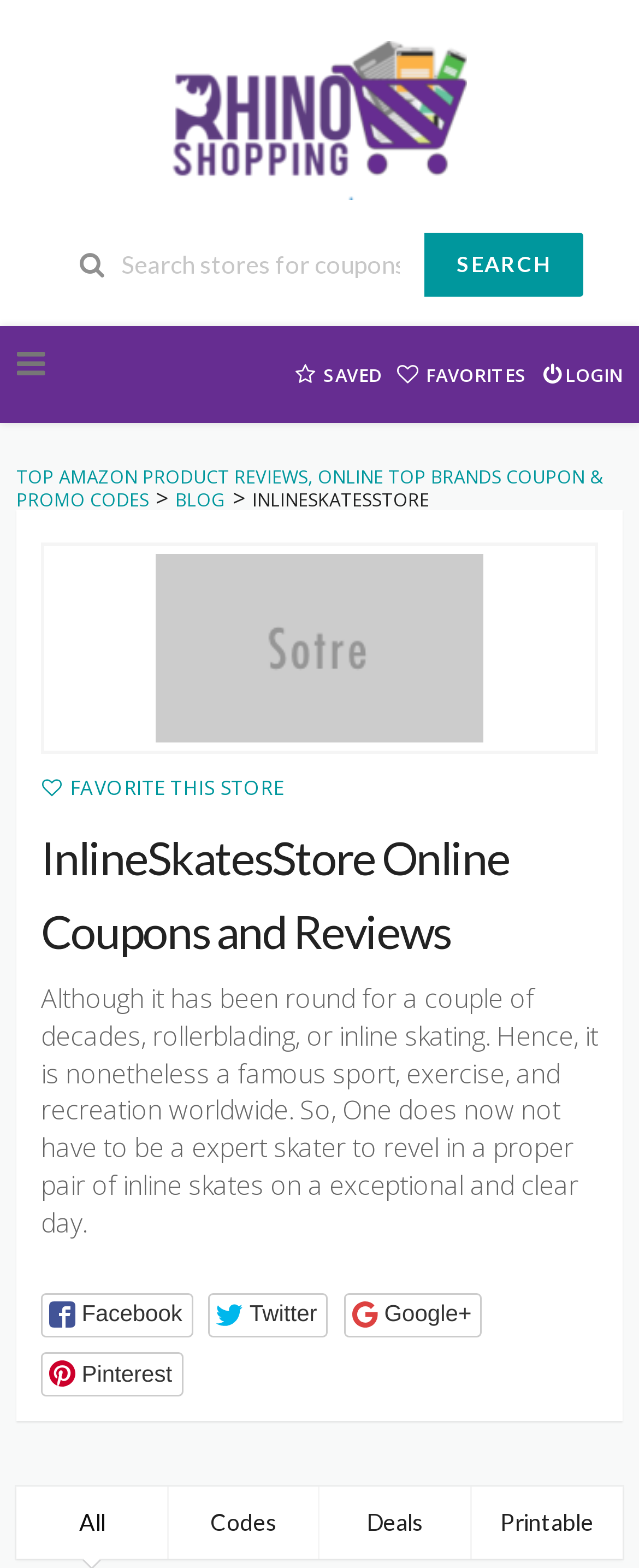Identify the coordinates of the bounding box for the element described below: "Printable 0". Return the coordinates as four float numbers between 0 and 1: [left, top, right, bottom].

[0.737, 0.948, 0.974, 0.994]